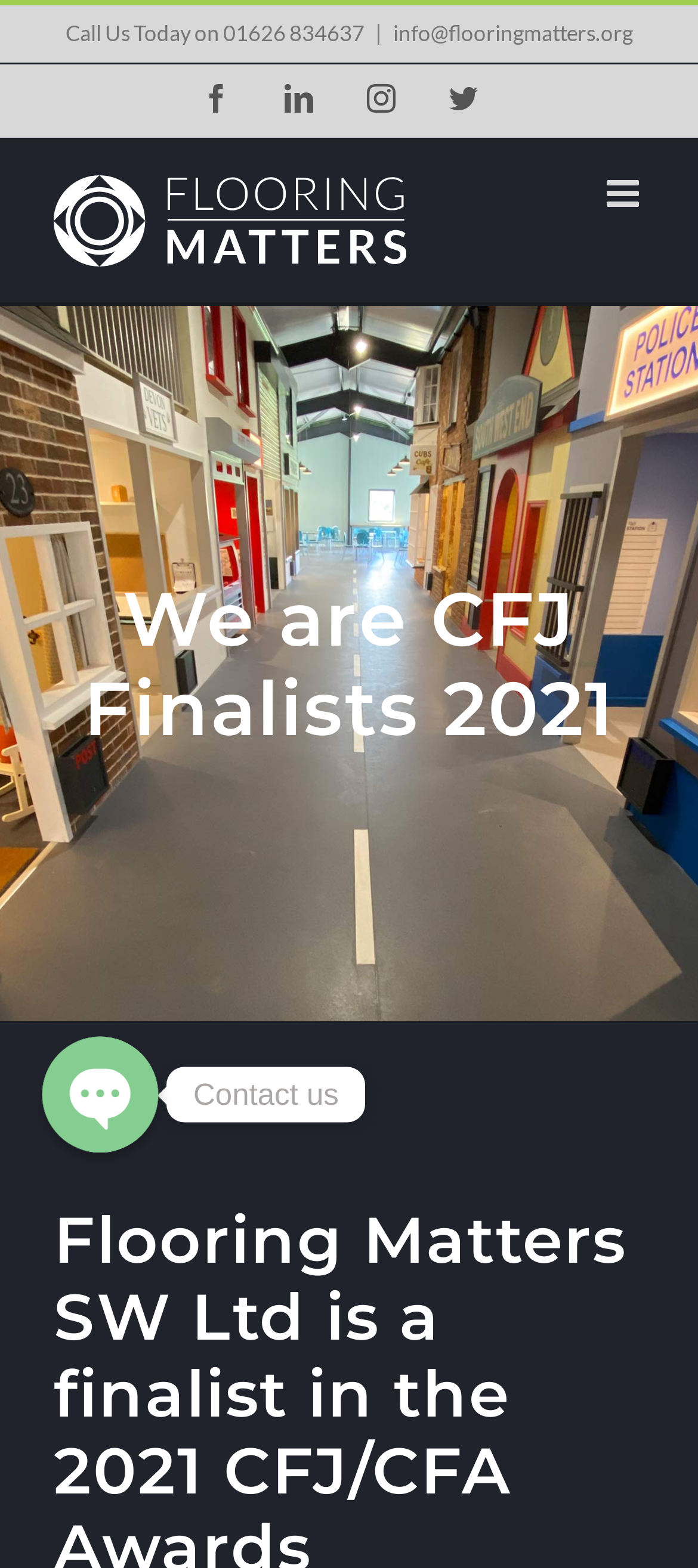What is the logo of the company?
Provide a detailed and extensive answer to the question.

I found the logo by looking at the top-left section of the webpage, where it says 'Flooring Matters South West Ltd Logo'.